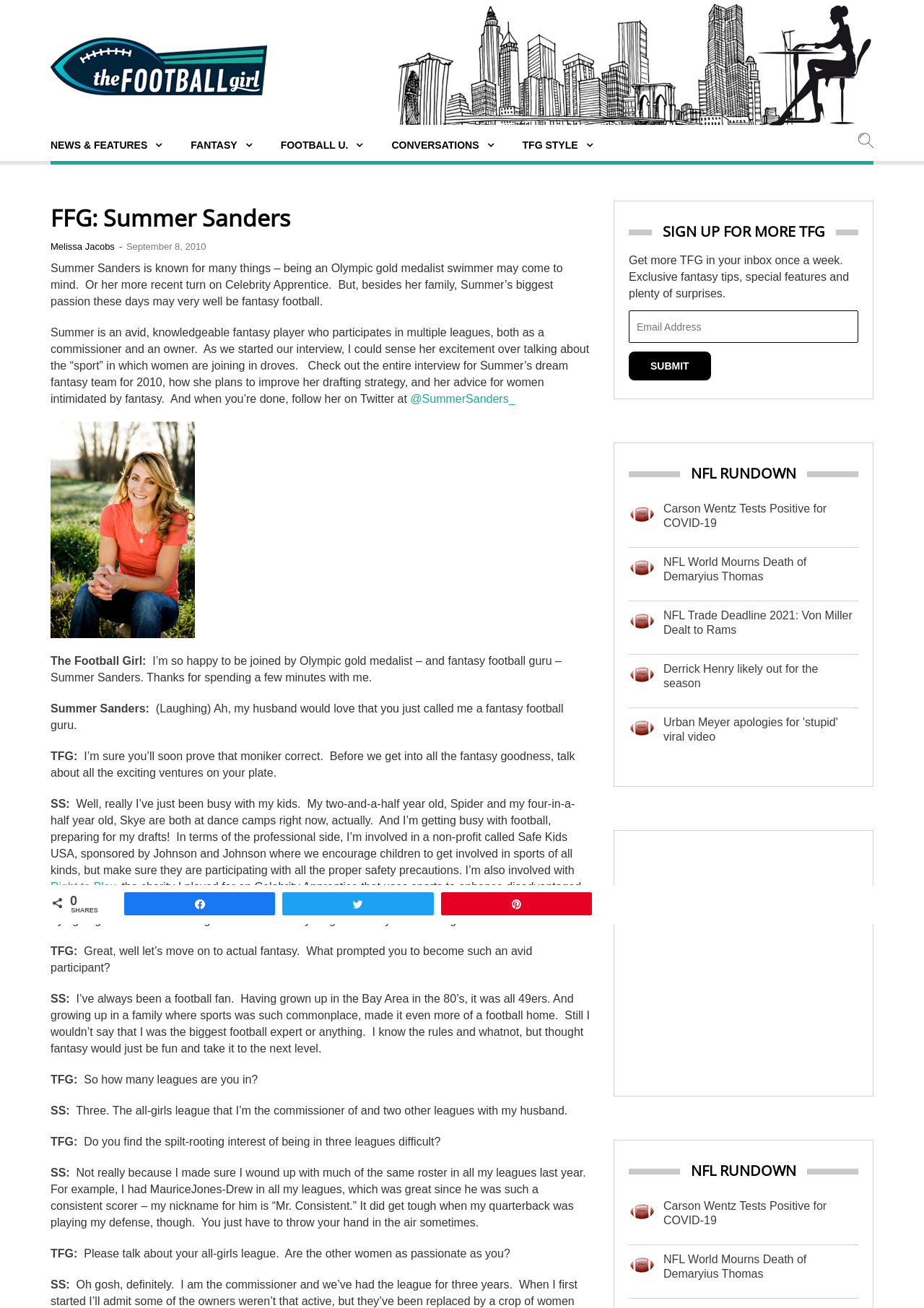Please identify the bounding box coordinates of the element's region that needs to be clicked to fulfill the following instruction: "Click on the NEWS & FEATURES link". The bounding box coordinates should consist of four float numbers between 0 and 1, i.e., [left, top, right, bottom].

[0.055, 0.107, 0.175, 0.115]